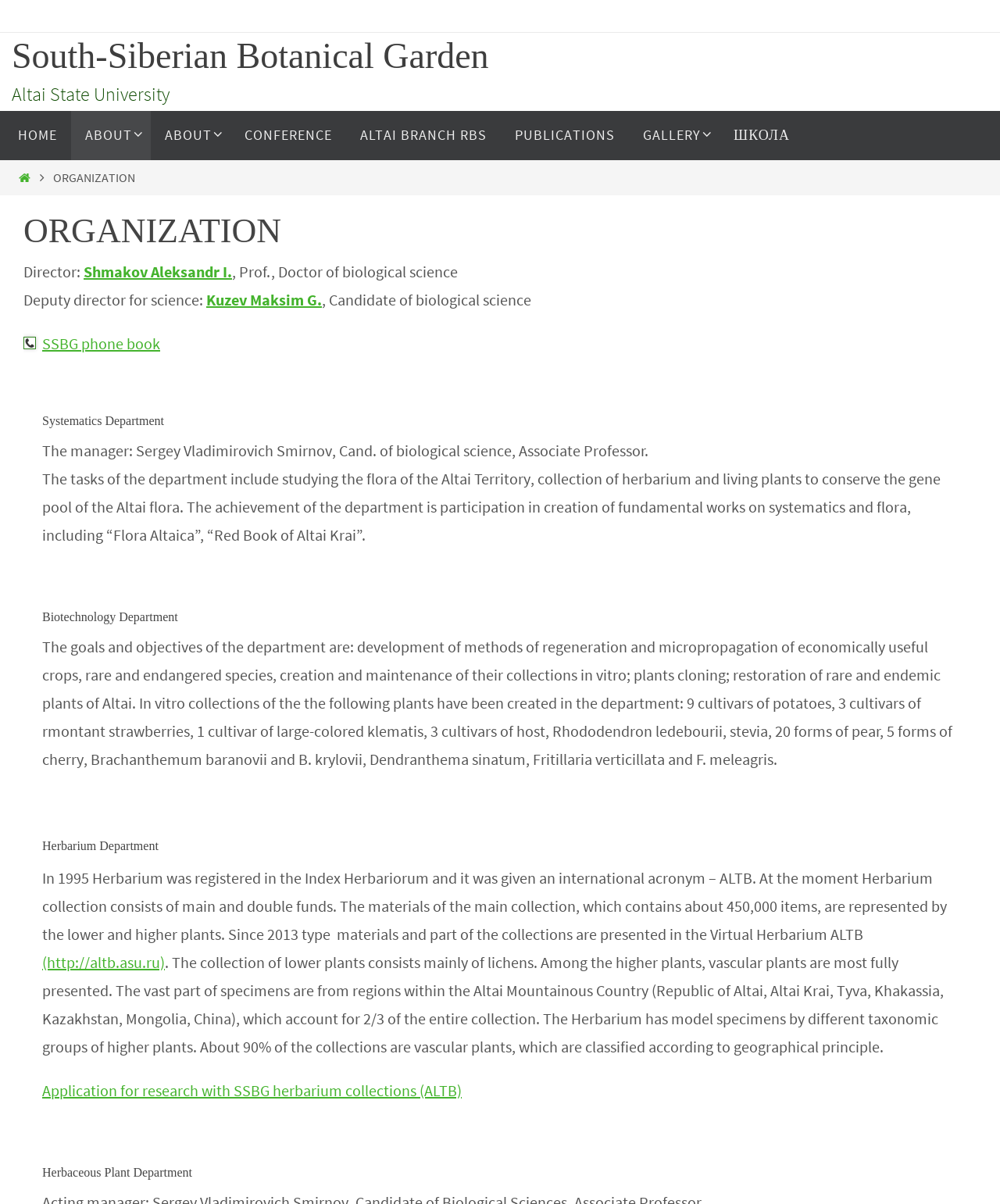Locate the bounding box coordinates of the area to click to fulfill this instruction: "View the publications". The bounding box should be presented as four float numbers between 0 and 1, in the order [left, top, right, bottom].

[0.501, 0.092, 0.629, 0.133]